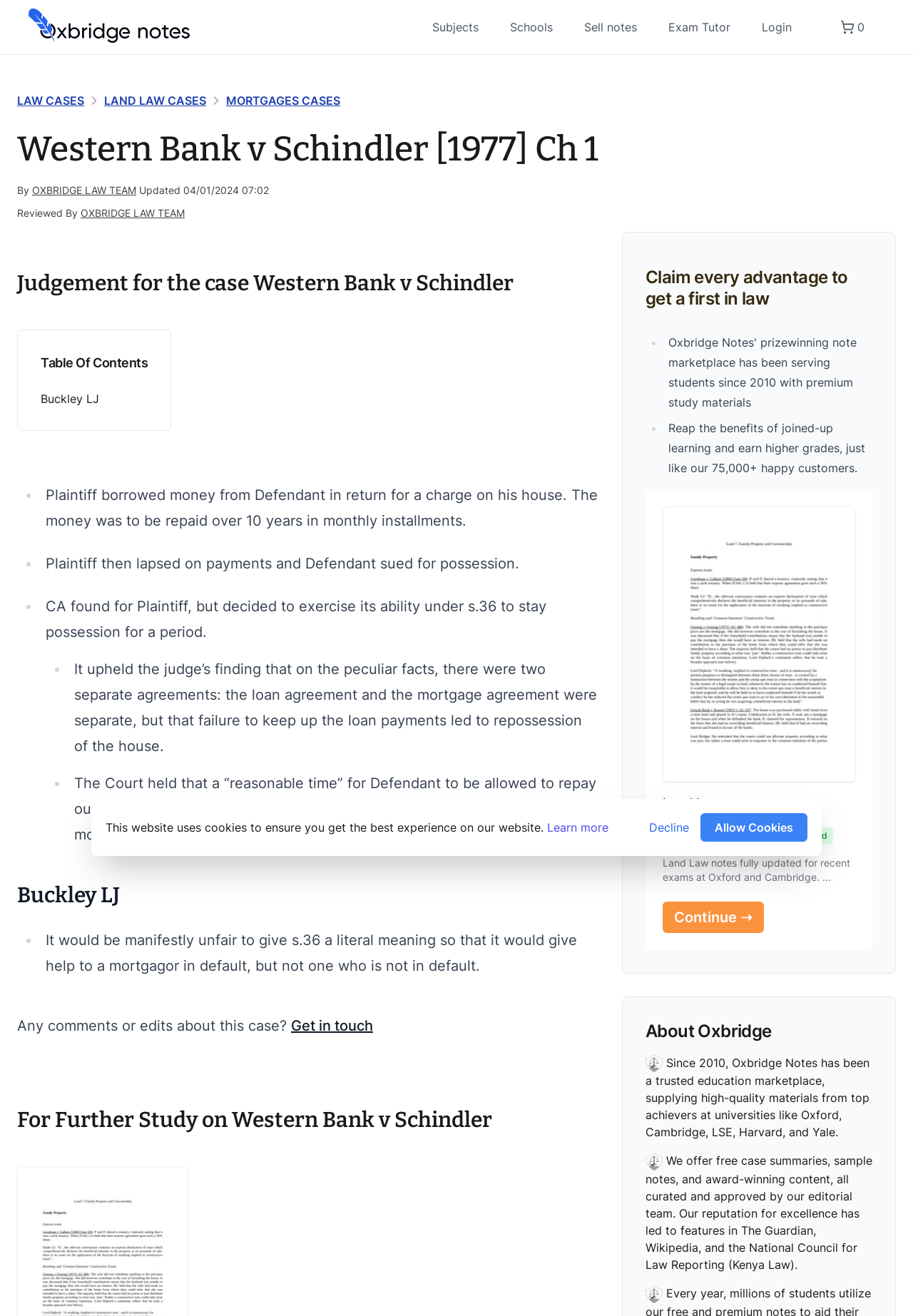Specify the bounding box coordinates of the area that needs to be clicked to achieve the following instruction: "Click on the 'Subjects' link".

[0.473, 0.015, 0.524, 0.026]